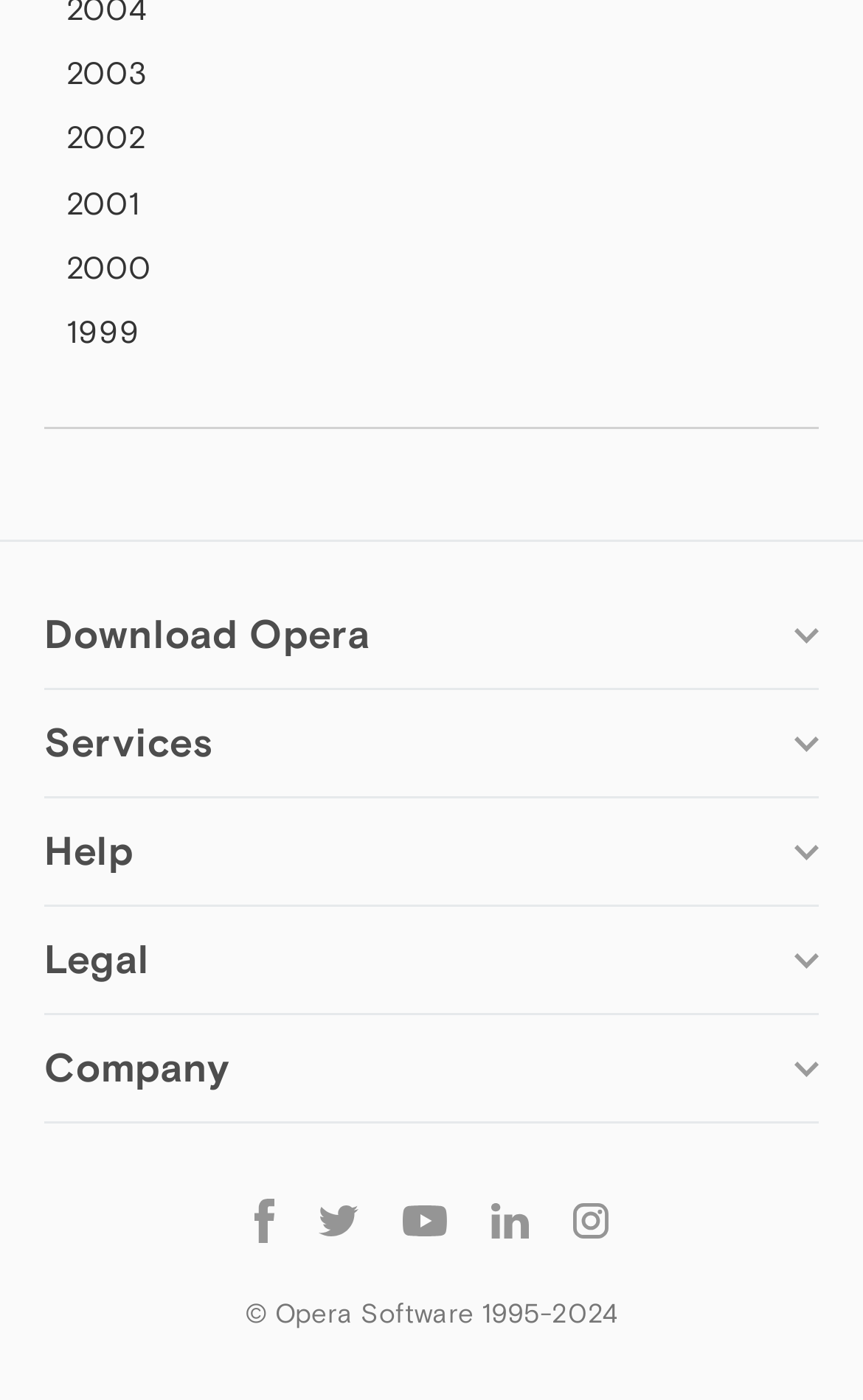What is the category of 'Add-ons'?
Please craft a detailed and exhaustive response to the question.

I found the 'Add-ons' link under the 'Services' section, which also includes 'Opera account', 'Wallpapers', and 'Opera Ads'. The category of 'Add-ons' is Services.